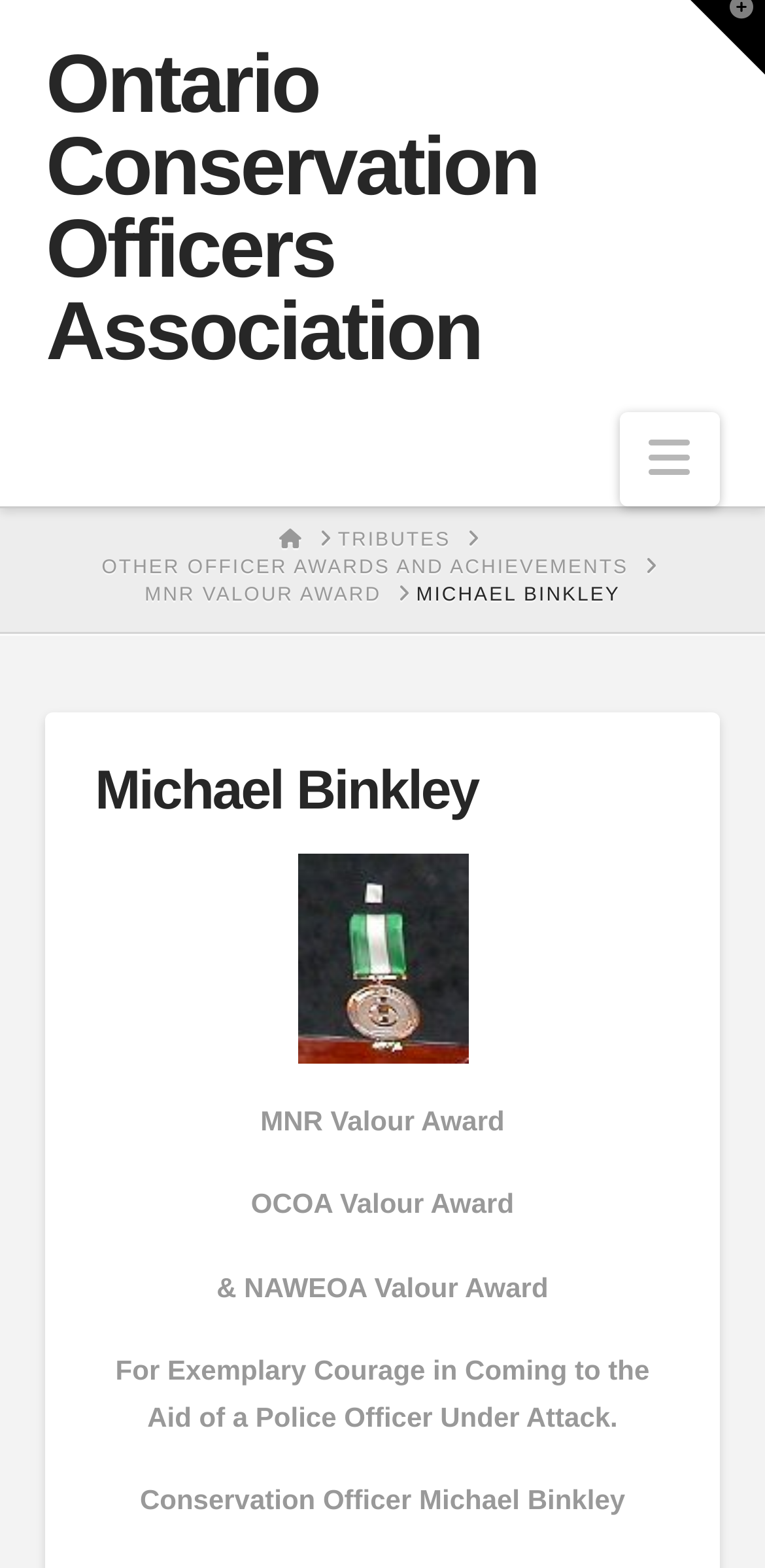Can you find the bounding box coordinates of the area I should click to execute the following instruction: "Expand the Navigation button"?

[0.809, 0.263, 0.94, 0.323]